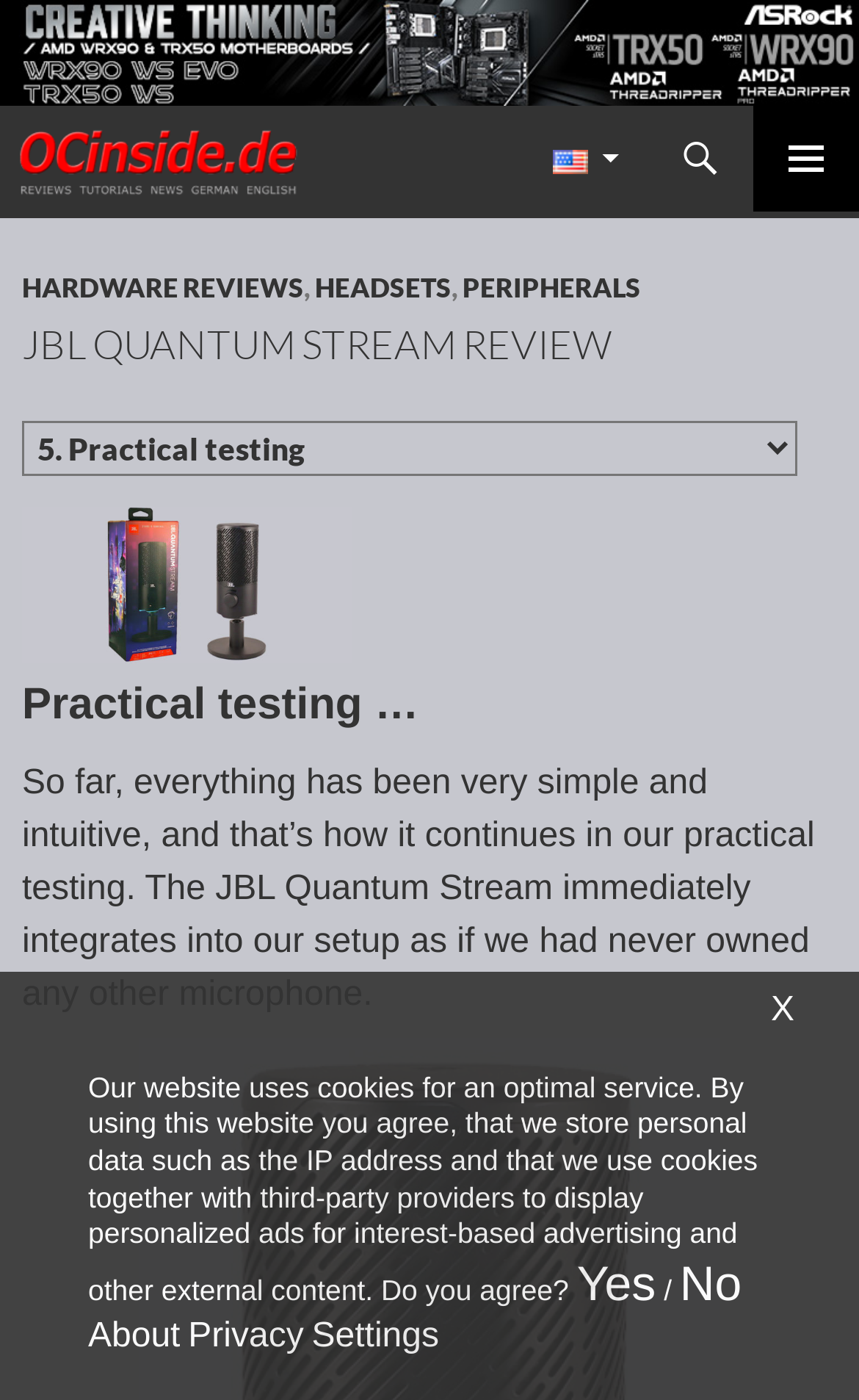Find the bounding box coordinates for the area you need to click to carry out the instruction: "Click the primary menu button". The coordinates should be four float numbers between 0 and 1, indicated as [left, top, right, bottom].

[0.877, 0.076, 1.0, 0.151]